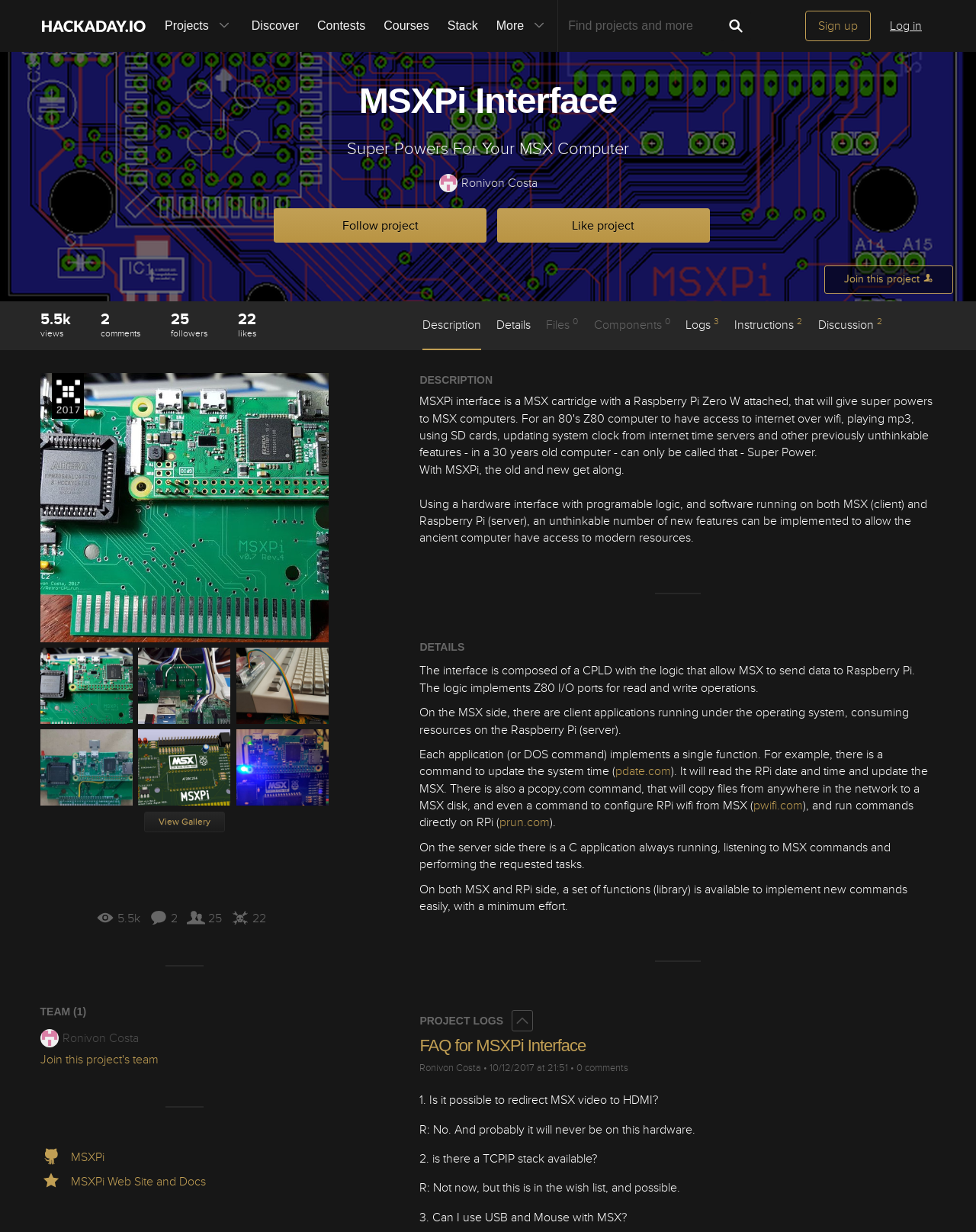Determine the bounding box coordinates for the area that should be clicked to carry out the following instruction: "Follow this project".

[0.281, 0.169, 0.498, 0.197]